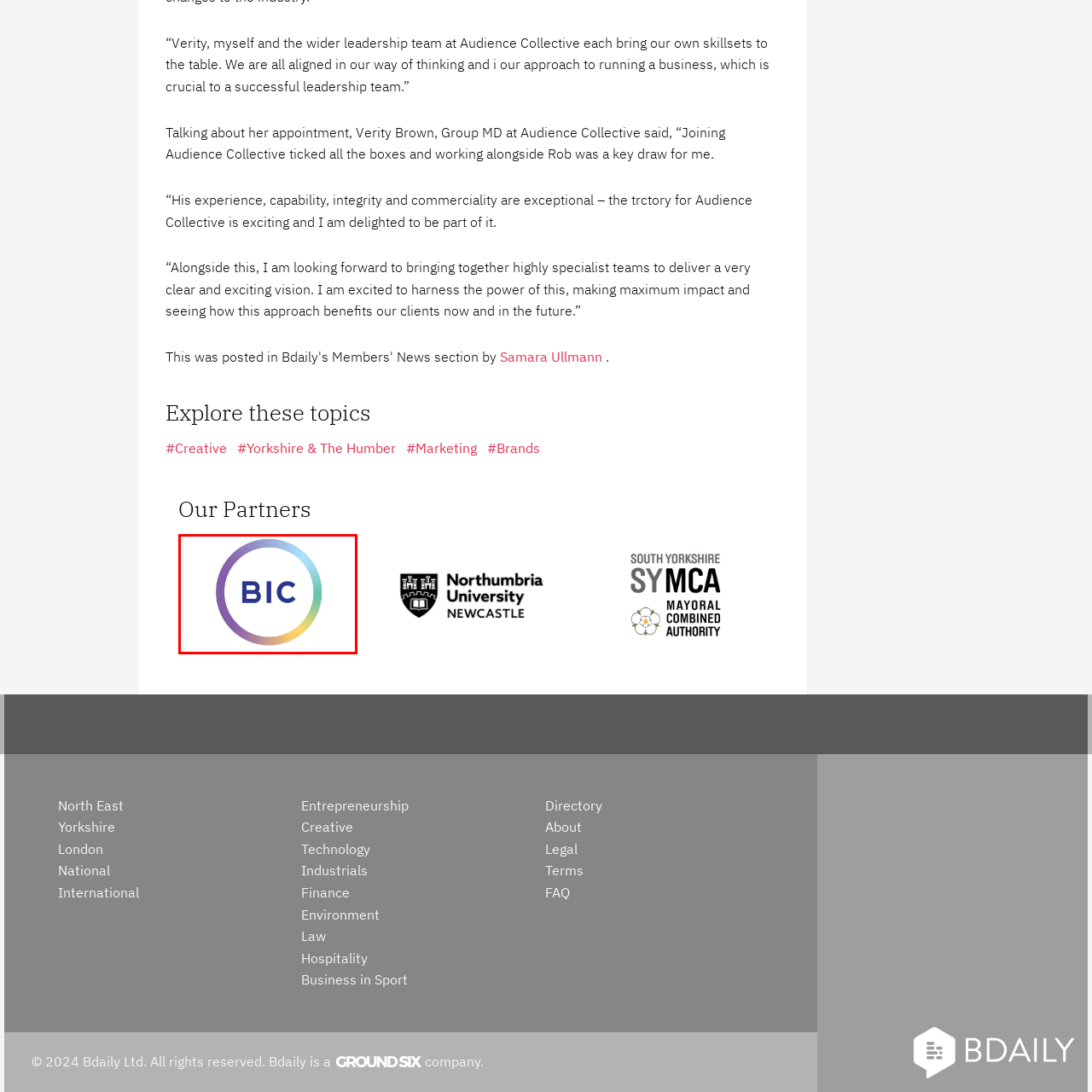Focus on the area marked by the red boundary, What font style is used for the 'BIC' acronym? Answer concisely with a single word or phrase.

Bold, dark blue